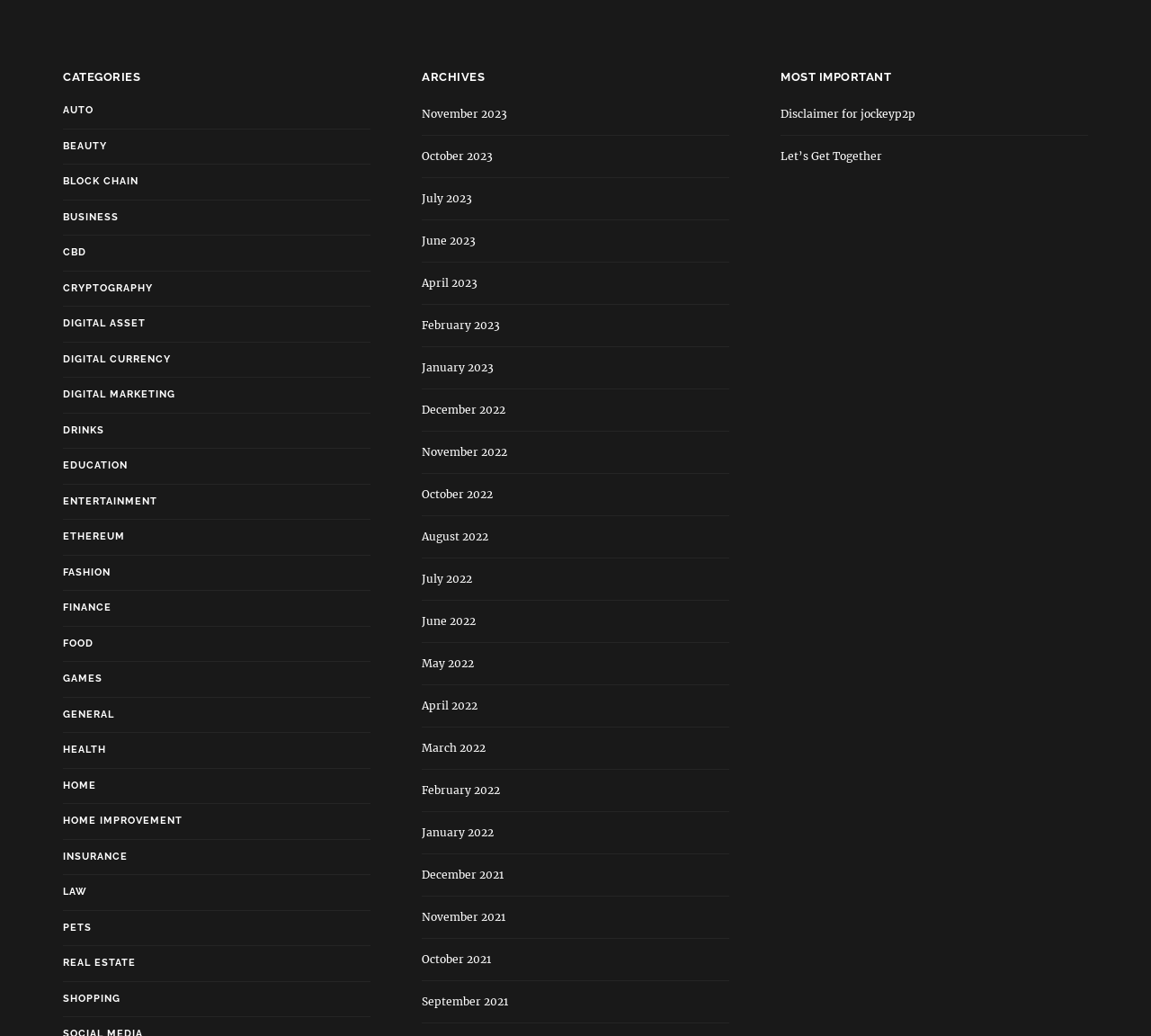Give a one-word or short-phrase answer to the following question: 
How many categories are listed?

24